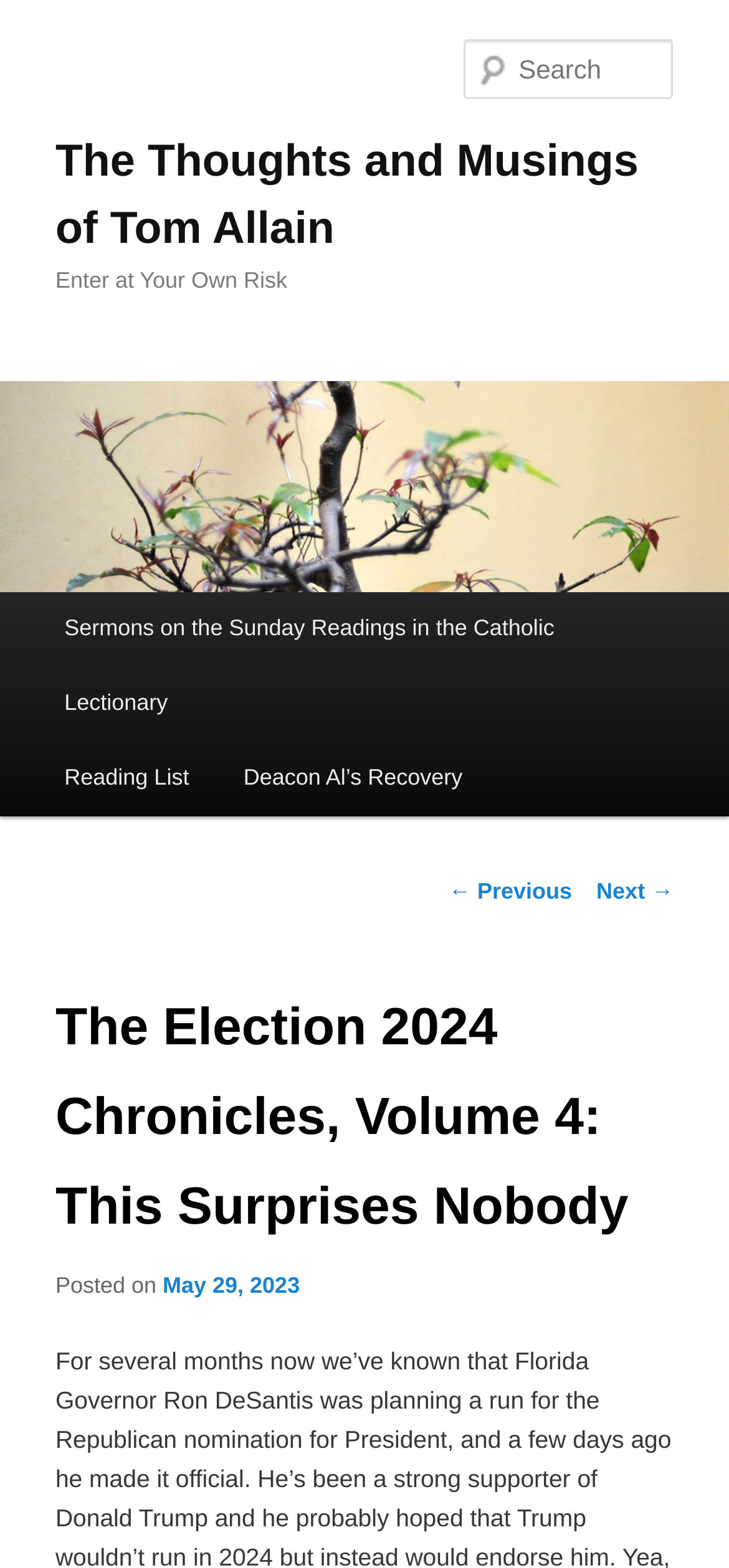Create an elaborate caption that covers all aspects of the webpage.

The webpage is a blog post titled "The Election 2024 Chronicles, Volume 4: This Surprises Nobody" by Tom Allain. At the top, there is a heading with the blog title "The Thoughts and Musings of Tom Allain" and a link to the blog's homepage. Below this, there is another heading "Enter at Your Own Risk". 

On the left side, there is a vertical menu with links to different sections, including "Main menu", "Skip to primary content", "Sermons on the Sunday Readings in the Catholic Lectionary", "Reading List", and "Deacon Al’s Recovery". 

In the main content area, there is a search box at the top right corner. The blog post title "The Election 2024 Chronicles, Volume 4: This Surprises Nobody" is displayed prominently, followed by the post date "May 29, 2023". The post content is not explicitly described in the accessibility tree, but it likely occupies the majority of the page. 

At the bottom of the page, there is a post navigation section with links to the previous and next posts.